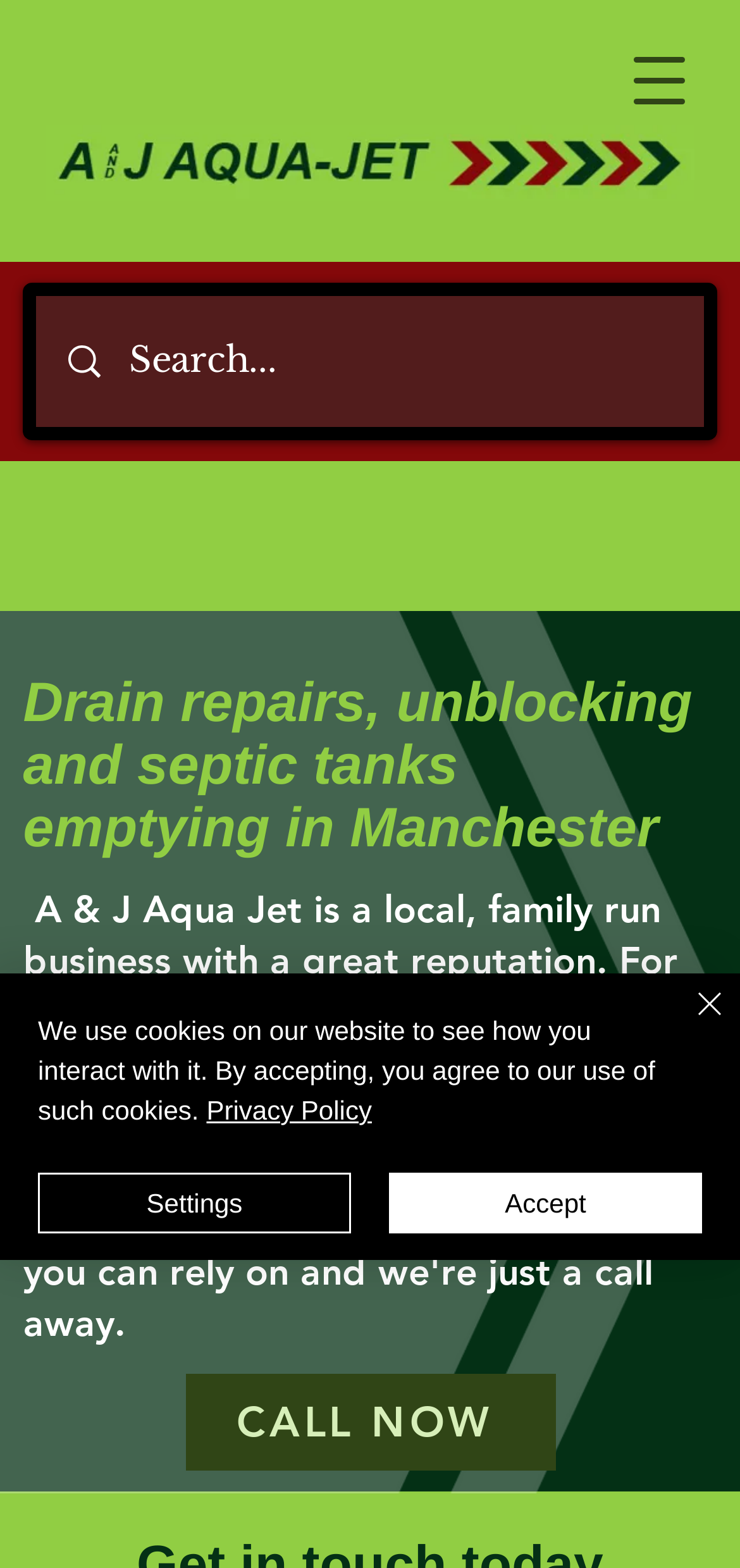Identify the title of the webpage and provide its text content.

Drain repairs, unblocking and septic tanks emptying in Manchester